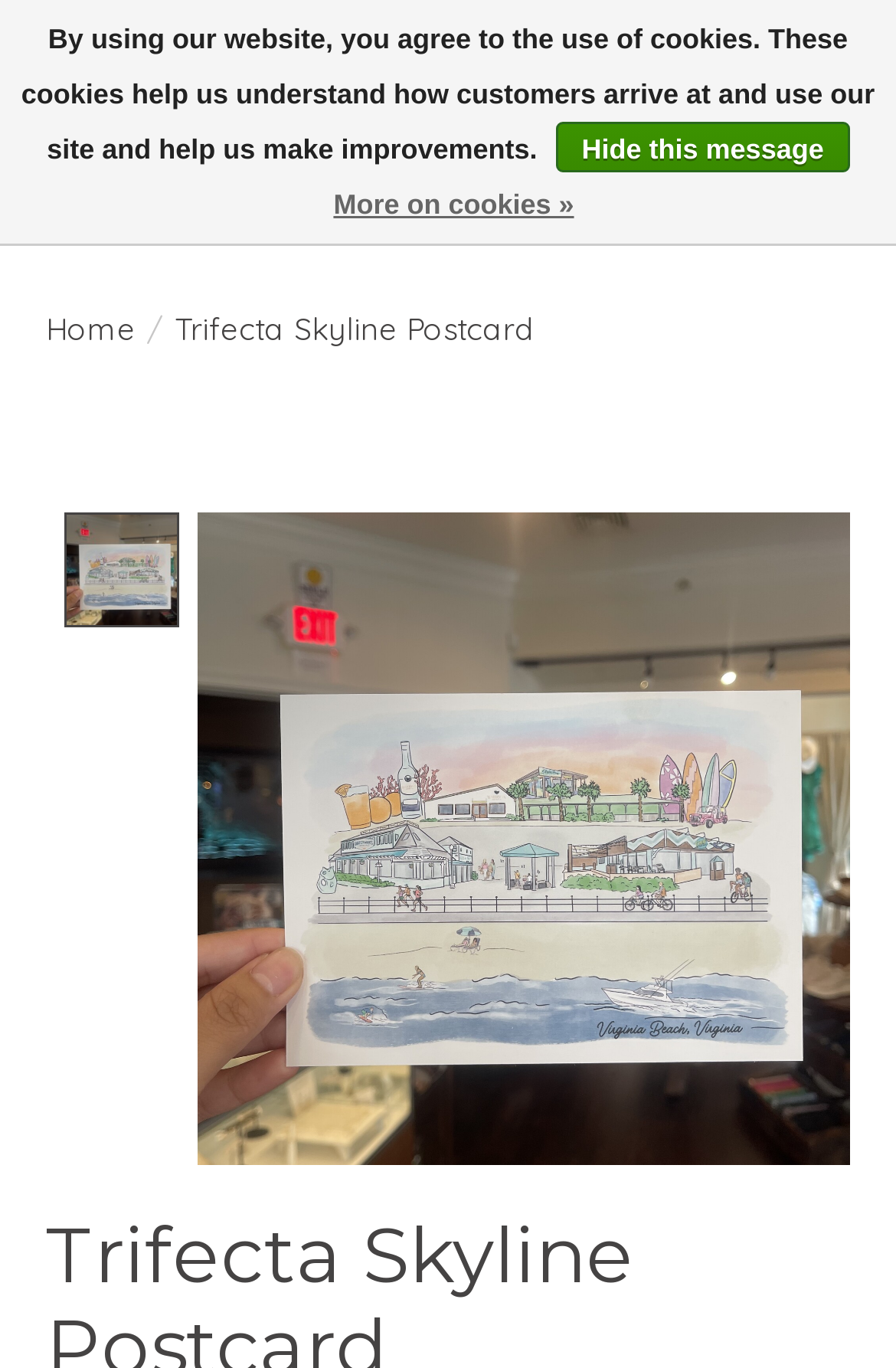Based on the element description: "More on cookies »", identify the bounding box coordinates for this UI element. The coordinates must be four float numbers between 0 and 1, listed as [left, top, right, bottom].

[0.372, 0.129, 0.641, 0.17]